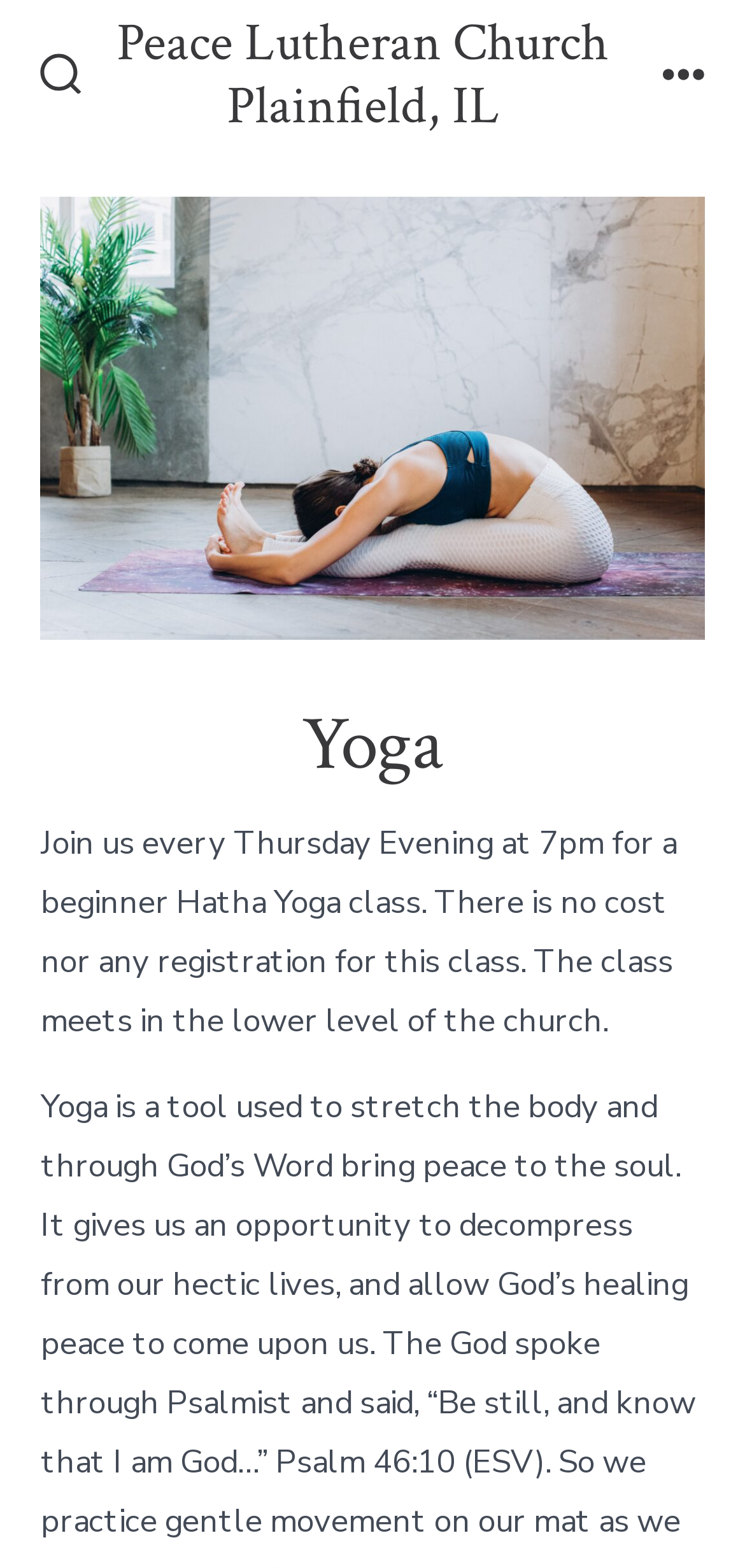What is the day of the week for the yoga class?
From the screenshot, provide a brief answer in one word or phrase.

Thursday